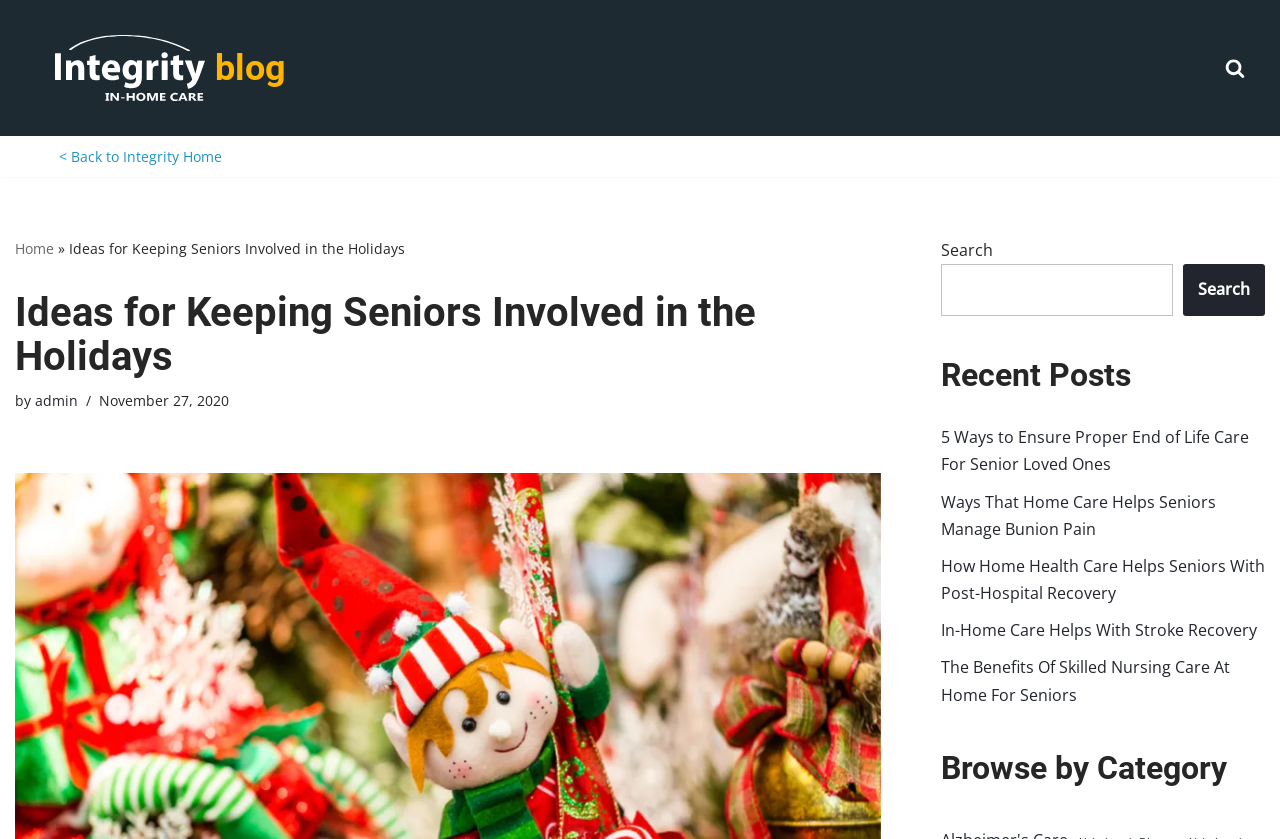Use a single word or phrase to answer the following:
How many recent posts are listed on the webpage?

5